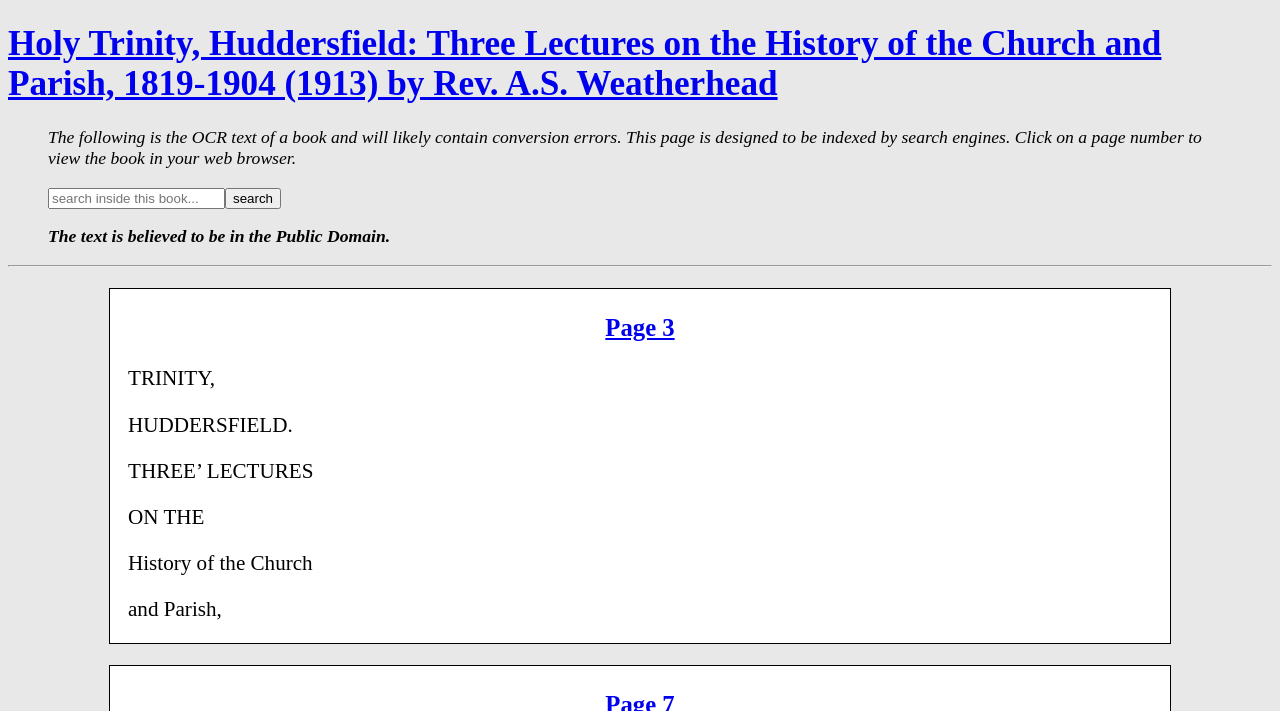Give a detailed account of the webpage's layout and content.

The webpage appears to be a digital version of a book titled "Holy Trinity, Huddersfield: Three Lectures on the History of the Church and Parish, 1819-1904" written by Rev. A.S. Weatherhead in 1913. 

At the top of the page, there is a heading with the title of the book, which is also a clickable link. Below the title, there is a blockquote section that contains a notice about the OCR text of the book, which may contain conversion errors. This section also includes a search box and a button to search inside the book, as well as a statement about the text being in the public domain.

Below this section, there is a horizontal separator line. Following the separator, there is another blockquote section that contains the content of the book. The top of this section has a heading that reads "Page 3", which is also a clickable link. The main content of the page is a series of paragraphs that appear to be the text of the book, with headings and paragraphs describing the history of the Holy Trinity Church and Parish in Huddersfield.